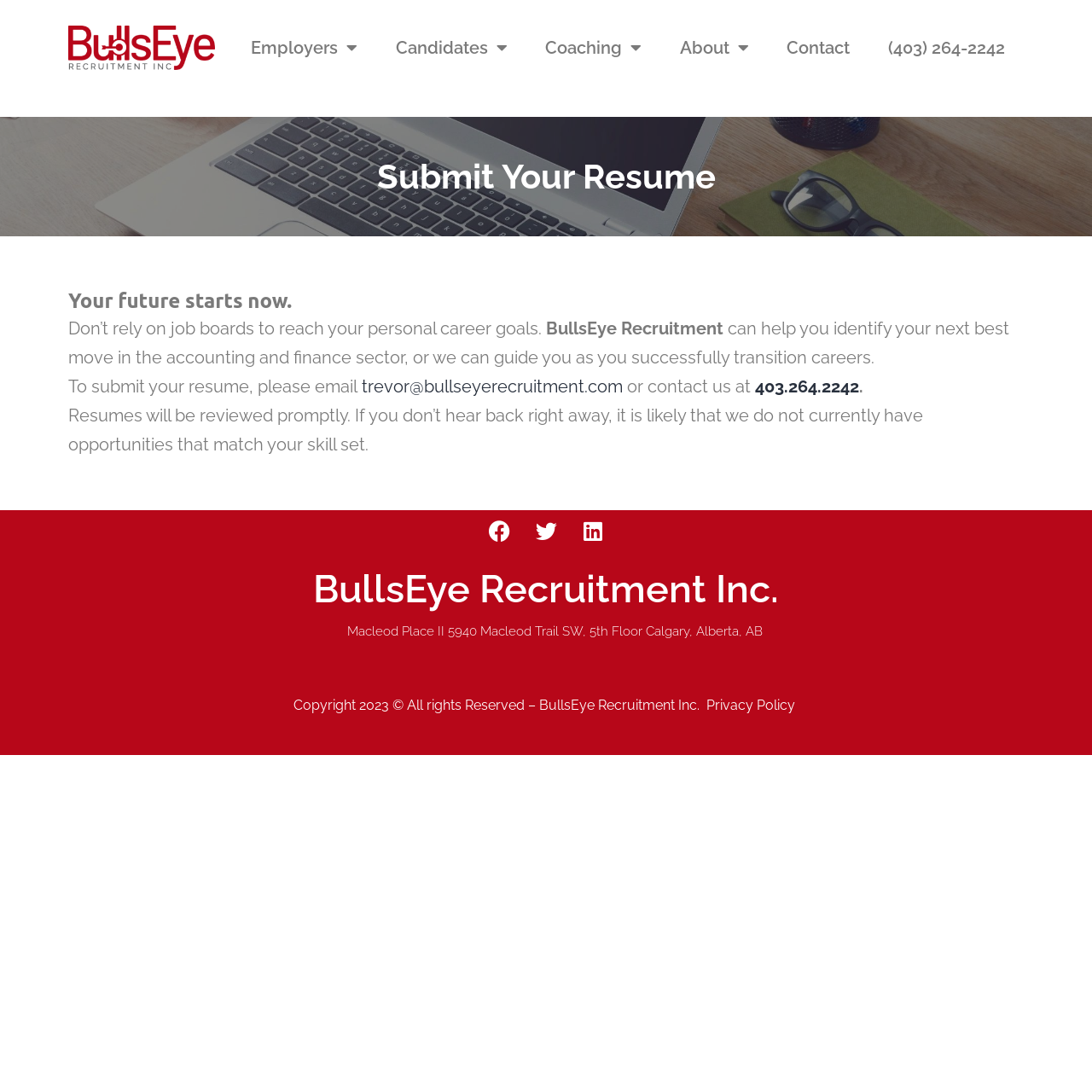What is the company name?
Using the image, answer in one word or phrase.

BullsEye Recruitment Inc.